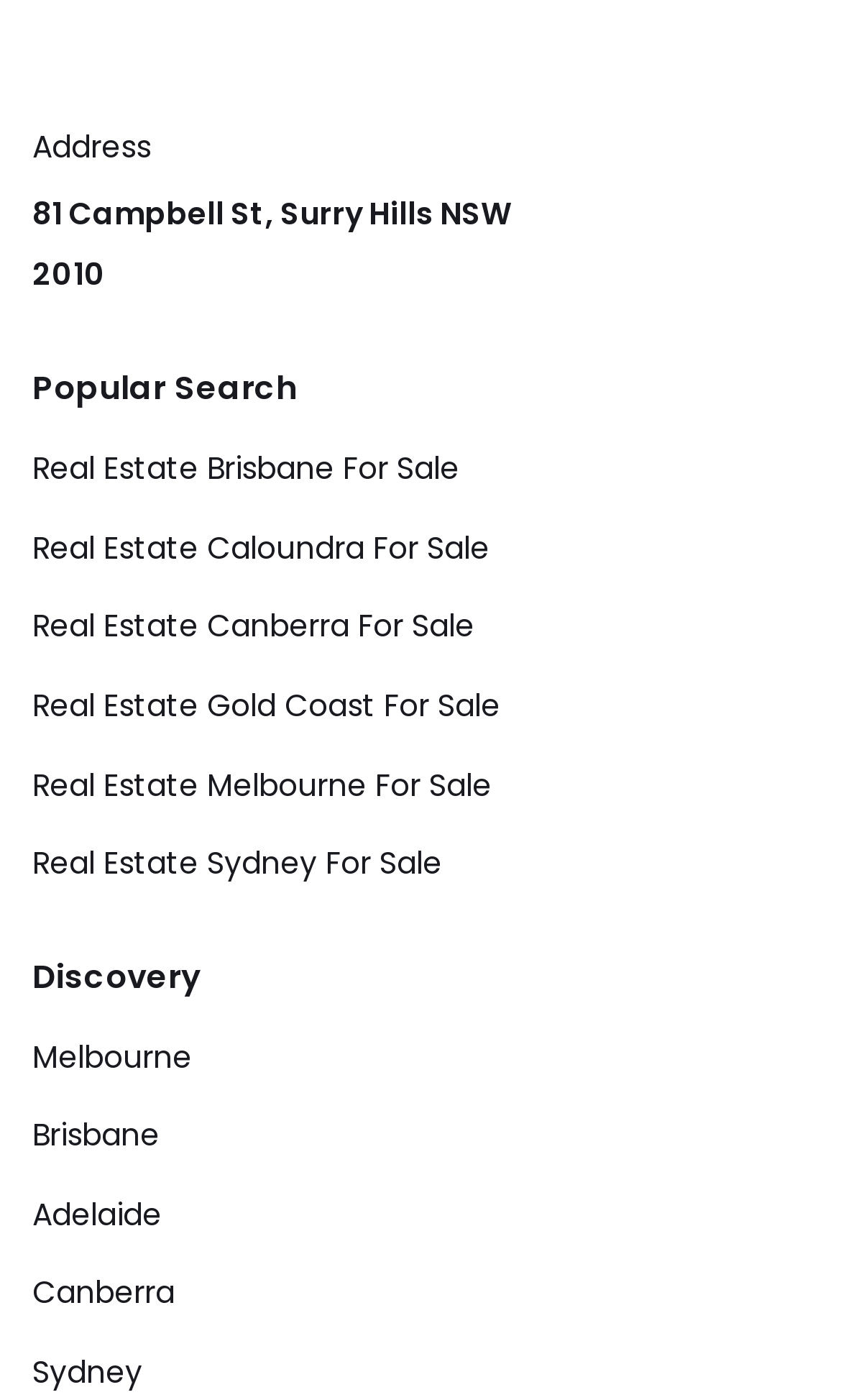Please identify the bounding box coordinates of the element's region that I should click in order to complete the following instruction: "Search for real estate in Brisbane". The bounding box coordinates consist of four float numbers between 0 and 1, i.e., [left, top, right, bottom].

[0.038, 0.319, 0.546, 0.35]